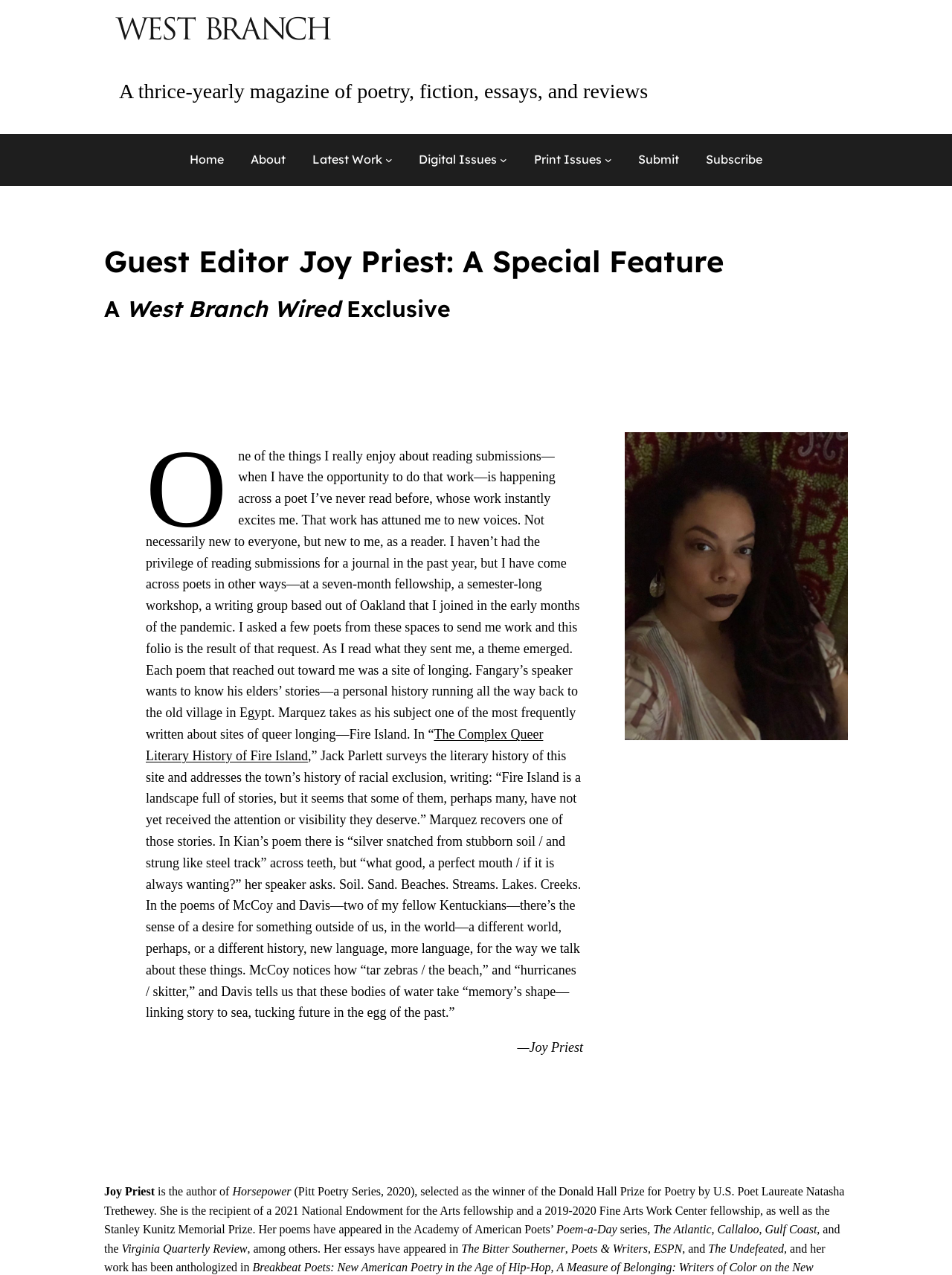Please locate the bounding box coordinates of the element that should be clicked to achieve the given instruction: "Read the article by Joy Priest".

[0.153, 0.334, 0.609, 0.582]